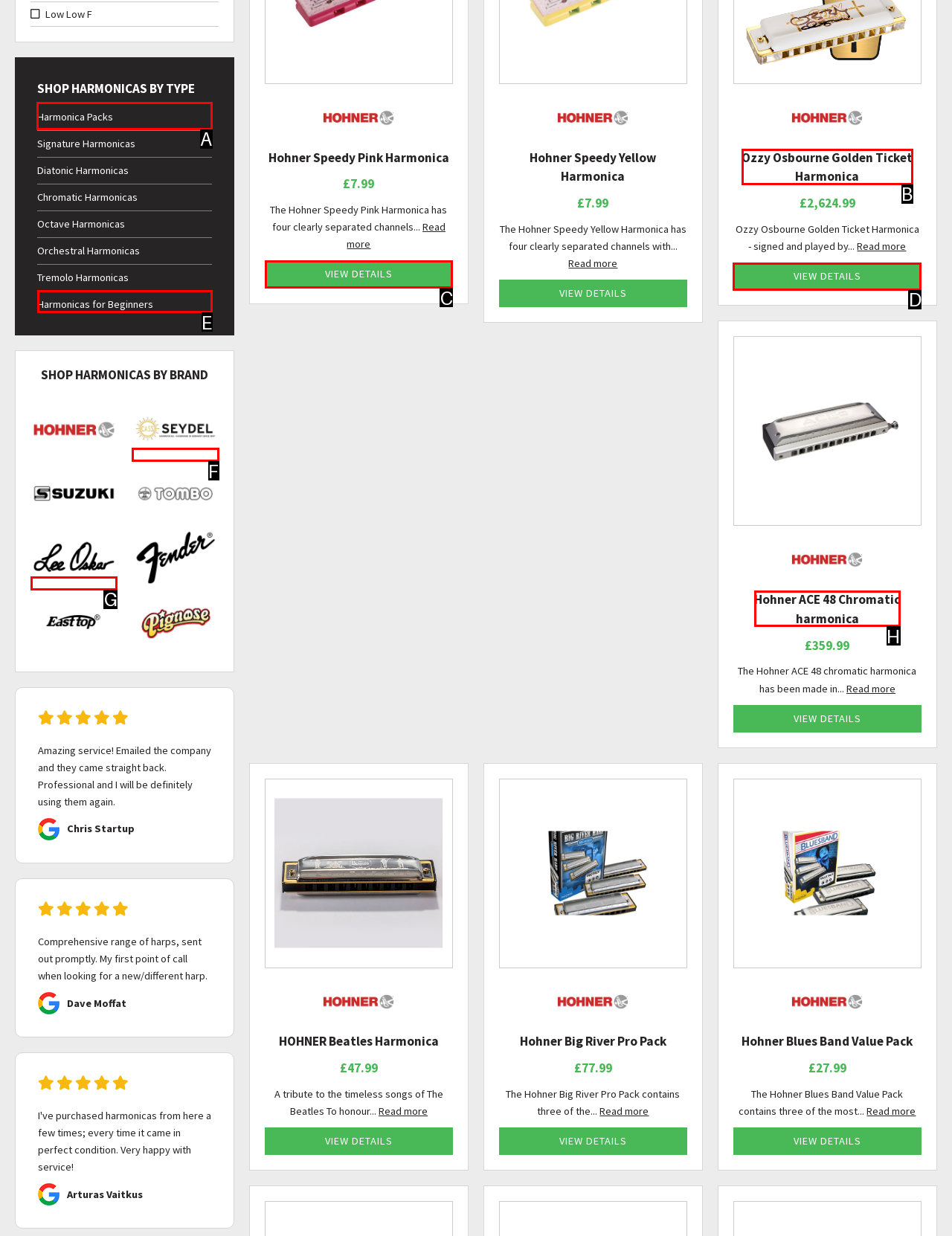What option should you select to complete this task: Click Harmonica Packs? Indicate your answer by providing the letter only.

A